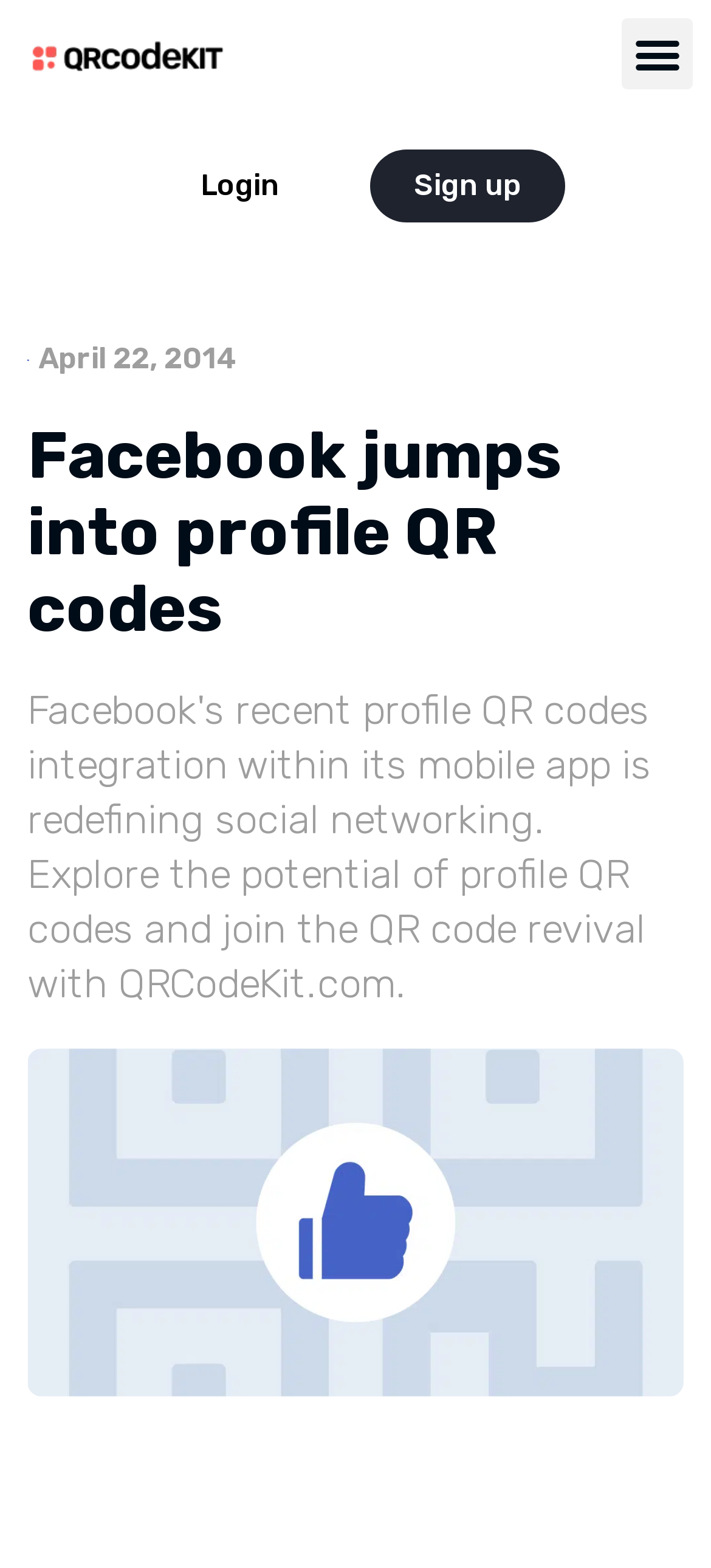Write an exhaustive caption that covers the webpage's main aspects.

The webpage is about Facebook's integration of profile QR codes and its potential in redefining social networking. At the top left corner, there is a logo of QR Code Kit, which is an image linked to the website. Next to the logo, there is a menu toggle button. On the right side of the top section, there are two links, "Login" and "Sign up", positioned side by side.

Below the top section, there is a link indicating the date "April 22, 2014", which is accompanied by a time element. Underneath the date, there is a main heading that reads "Facebook jumps into profile QR codes". This heading spans across the majority of the page's width.

Below the heading, there is a large image that takes up most of the page's height, showcasing an example of profile QR codes. The image is positioned in the center of the page, with some empty space above and below it. Overall, the webpage has a simple layout with a focus on the main image and heading, and provides some basic navigation options at the top.